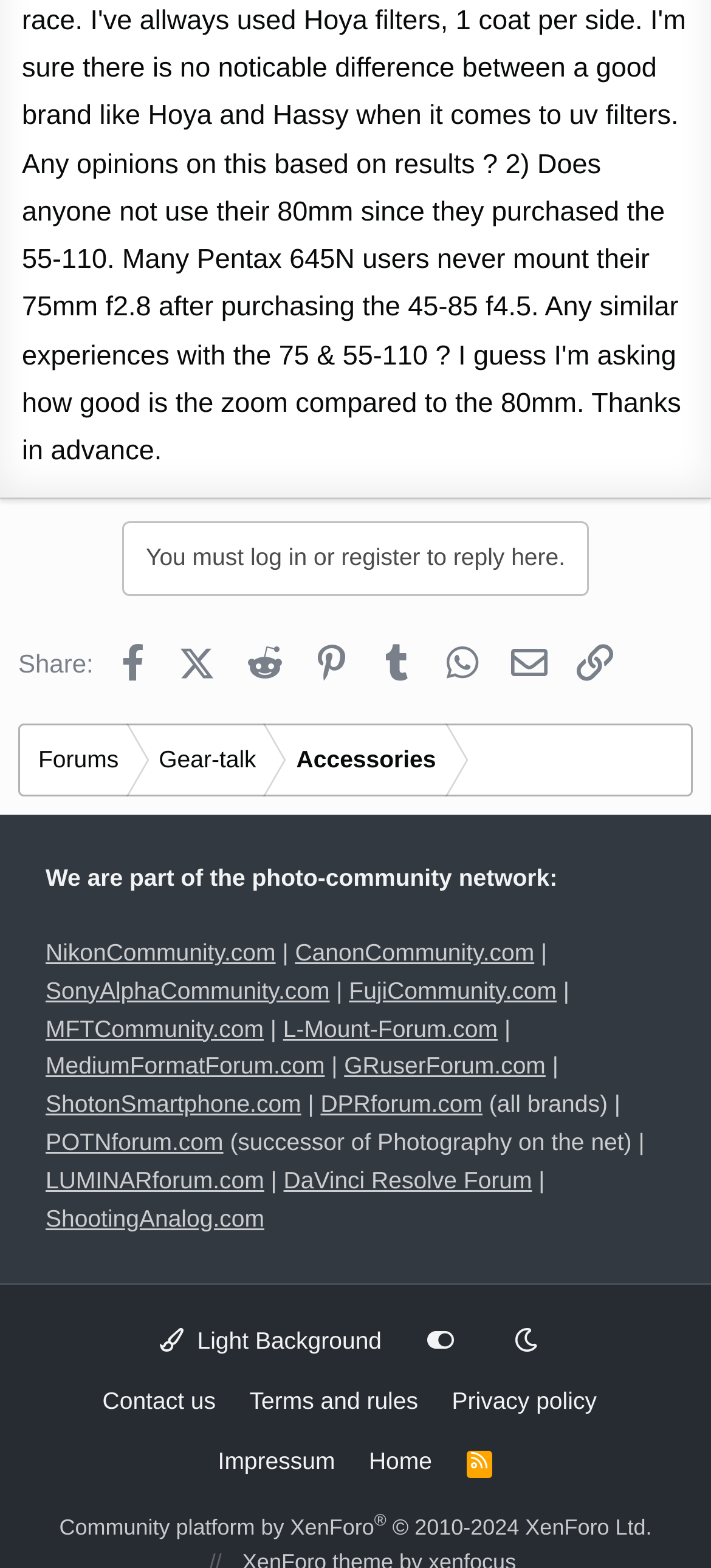Locate the UI element described by Light Background and provide its bounding box coordinates. Use the format (top-left x, top-left y, bottom-right x, bottom-right y) with all values as floating point numbers between 0 and 1.

[0.209, 0.837, 0.552, 0.875]